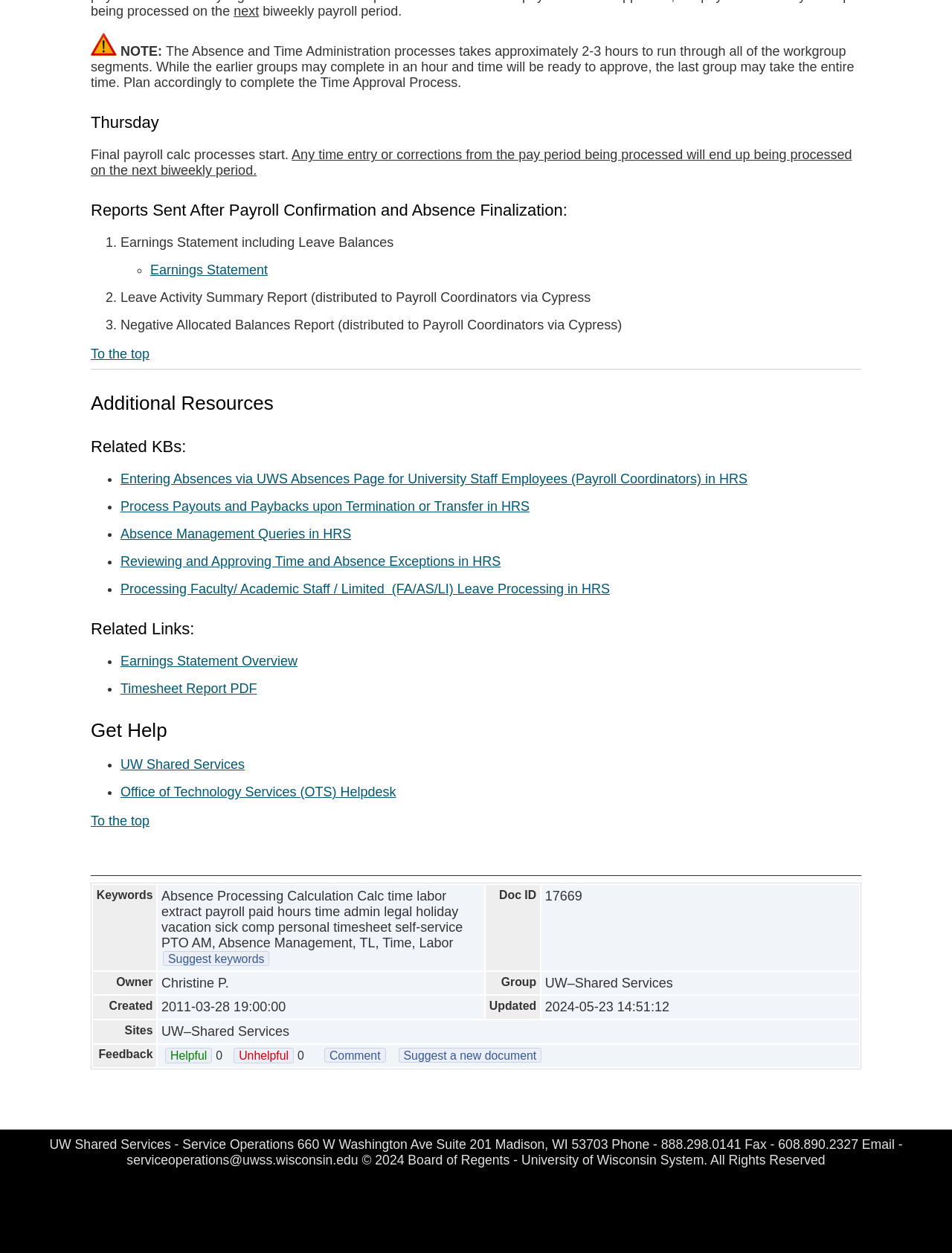Could you indicate the bounding box coordinates of the region to click in order to complete this instruction: "Go to the top of the page".

[0.095, 0.277, 0.157, 0.289]